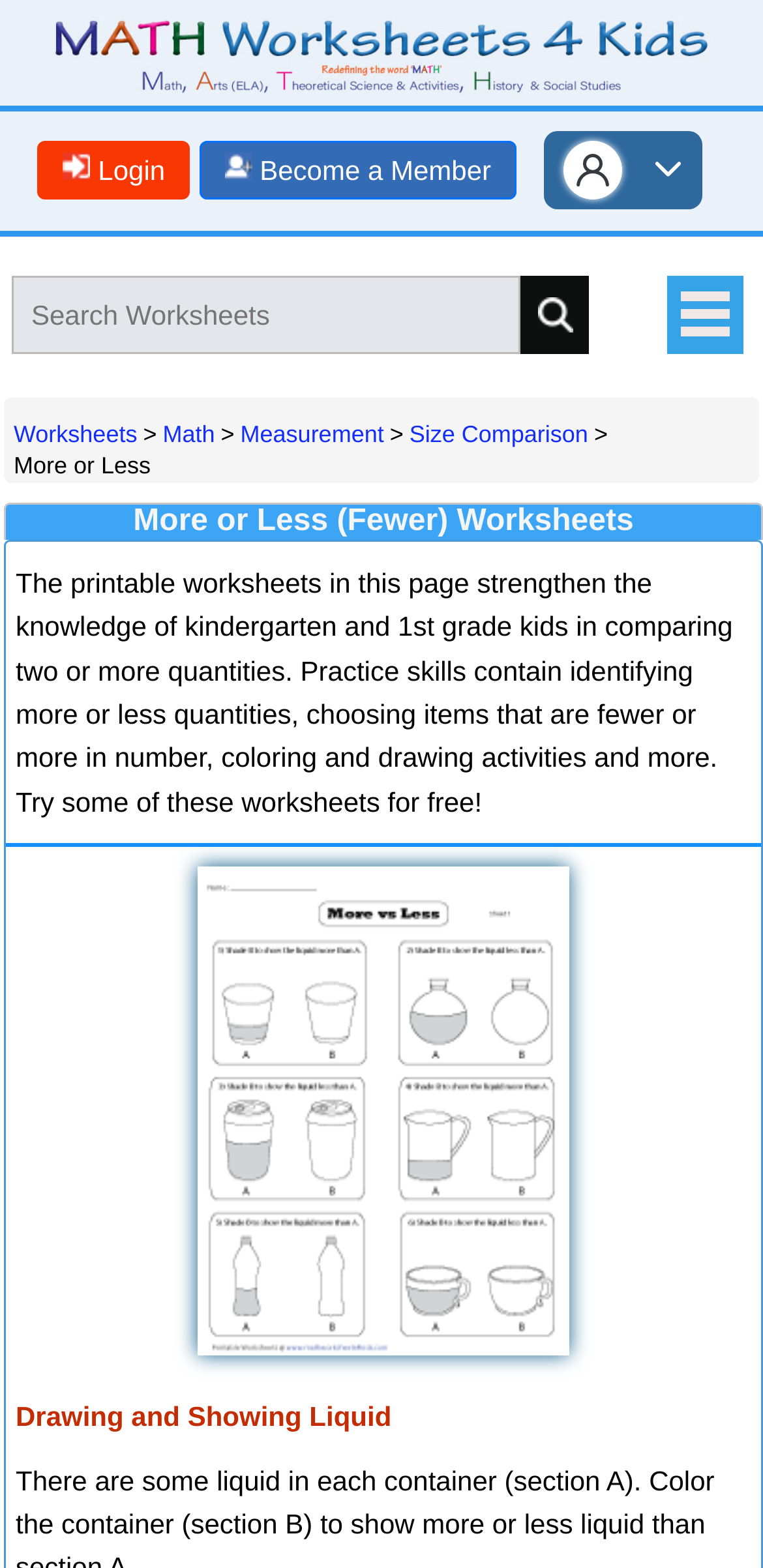Answer briefly with one word or phrase:
How many navigation links are above the search bar?

3